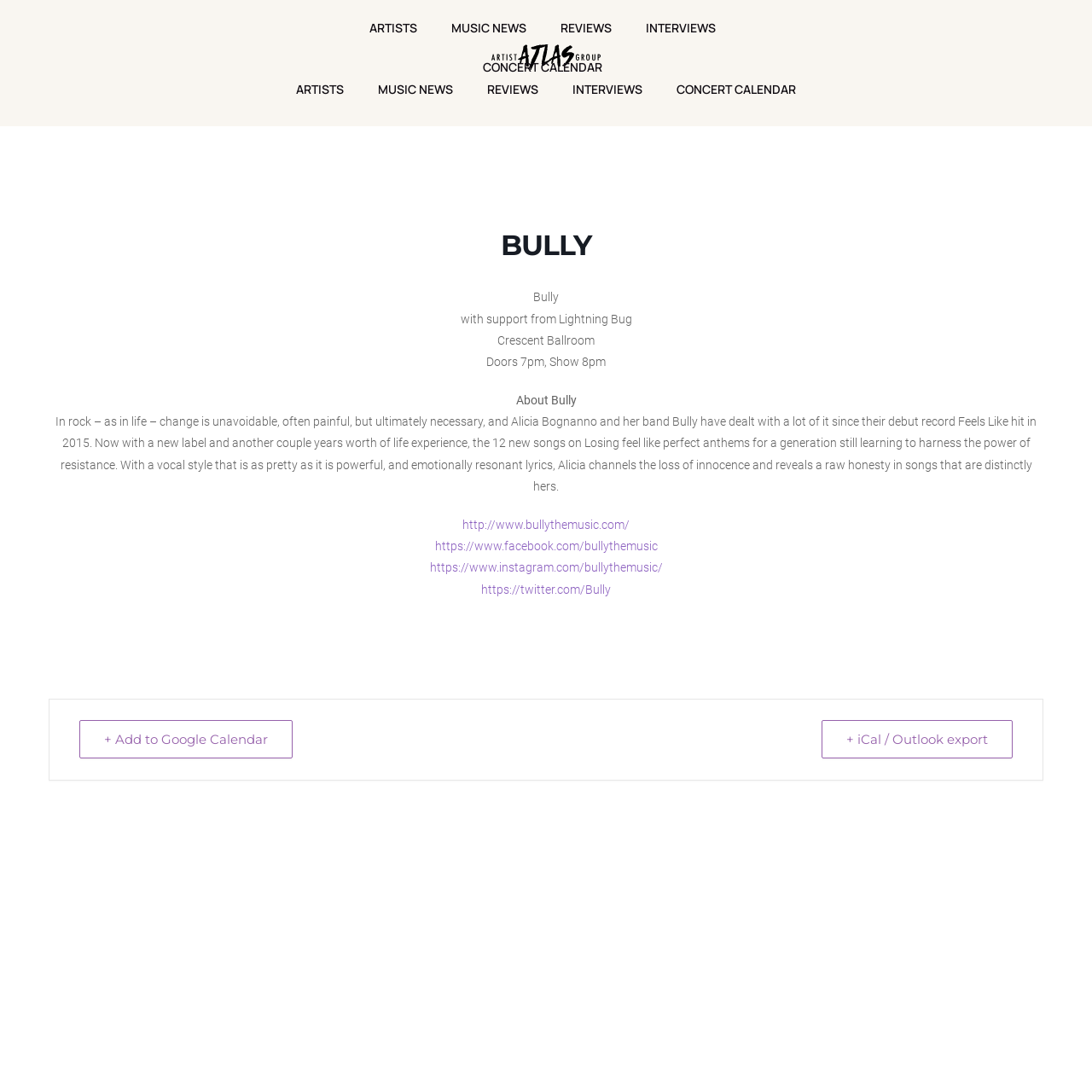What is the venue of the concert?
Please interpret the details in the image and answer the question thoroughly.

I found the answer by looking at the StaticText 'Crescent Ballroom' which is located below the heading 'BULLY' and the text 'with support from Lightning Bug', suggesting that it is the venue of the concert.